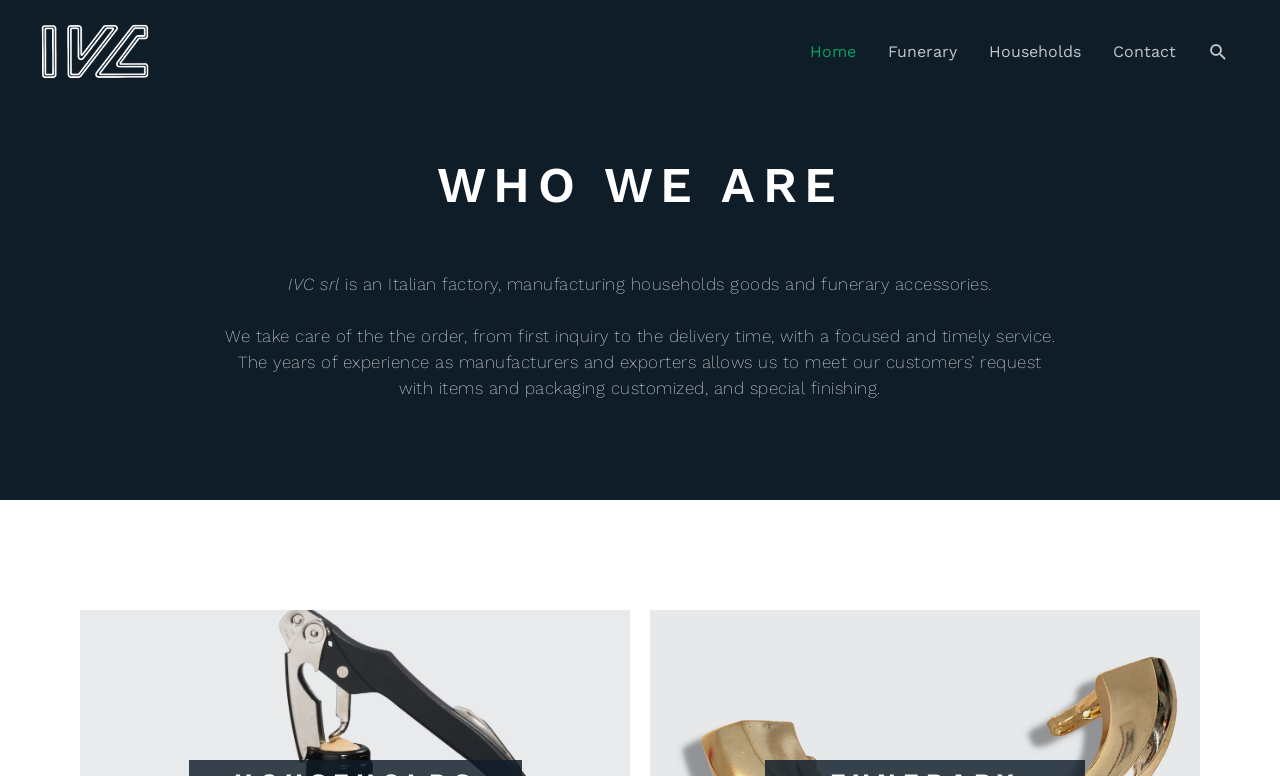Reply to the question with a brief word or phrase: What is the name of the Italian factory?

IVC srl